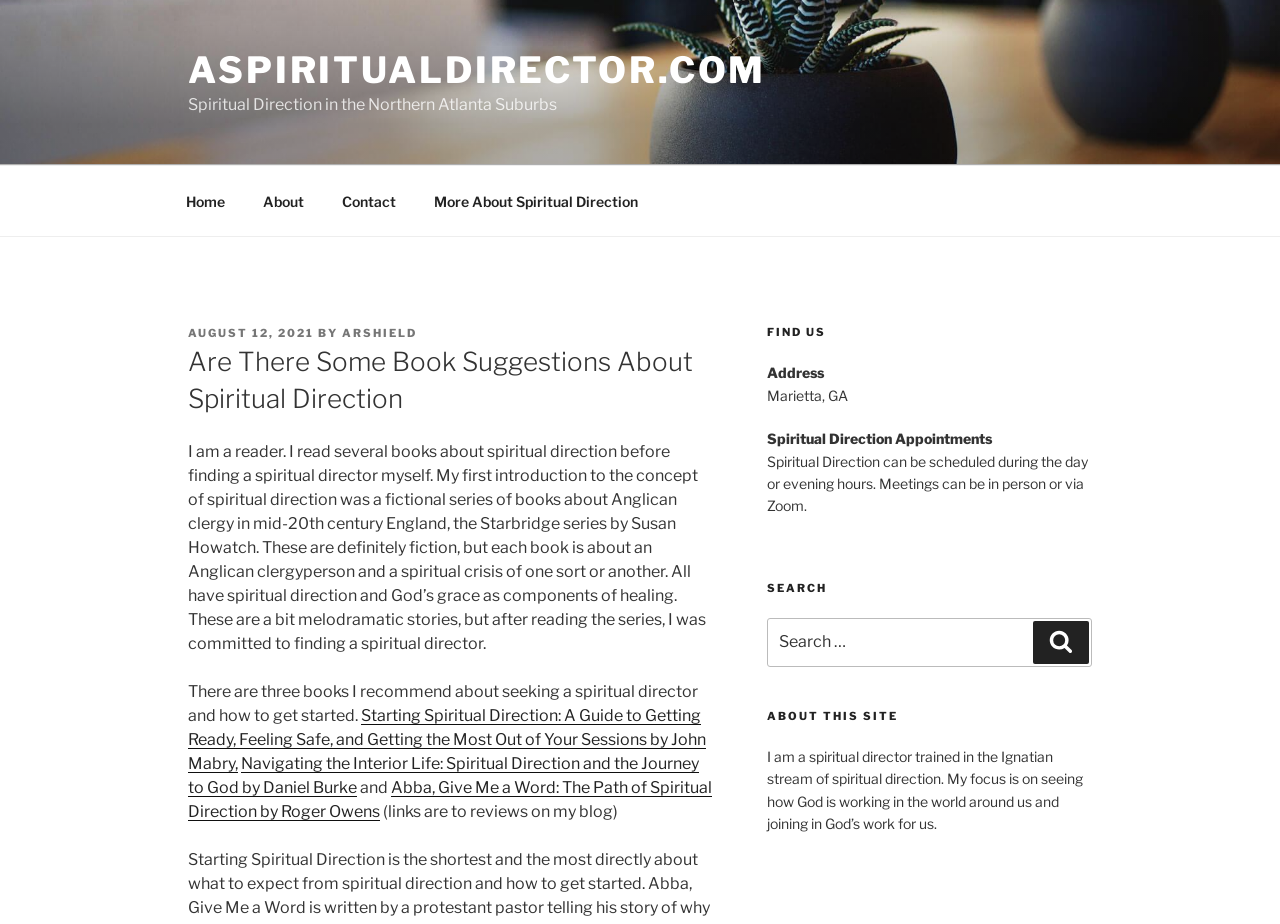Provide a thorough description of the webpage's content and layout.

The webpage is about spiritual direction, with a focus on book suggestions and resources for those seeking spiritual guidance. At the top, there is a link to the website's homepage, "ASPIRITUALDIRECTOR.COM", followed by a heading that reads "Spiritual Direction in the Northern Atlanta Suburbs". 

Below this, there is a top menu with links to "Home", "About", "Contact", and "More About Spiritual Direction". The main content of the page is divided into sections. The first section has a heading "Are There Some Book Suggestions About Spiritual Direction" and features a brief introduction to the concept of spiritual direction, followed by a personal anecdote about the author's experience with spiritual direction.

The author recommends three books on seeking a spiritual director and how to get started, with links to reviews on their blog. These book suggestions are listed below the introduction, with each book title and author displayed as a link.

To the right of the main content, there are three sections: "FIND US", "SEARCH", and "ABOUT THIS SITE". The "FIND US" section displays the address "Marietta, GA" and provides information about scheduling spiritual direction appointments. The "SEARCH" section features a search bar with a button to search the site. The "ABOUT THIS SITE" section provides a brief description of the author's background and focus as a spiritual director.

Overall, the webpage is a resource for those interested in spiritual direction, with a focus on book recommendations and information about the author's services.